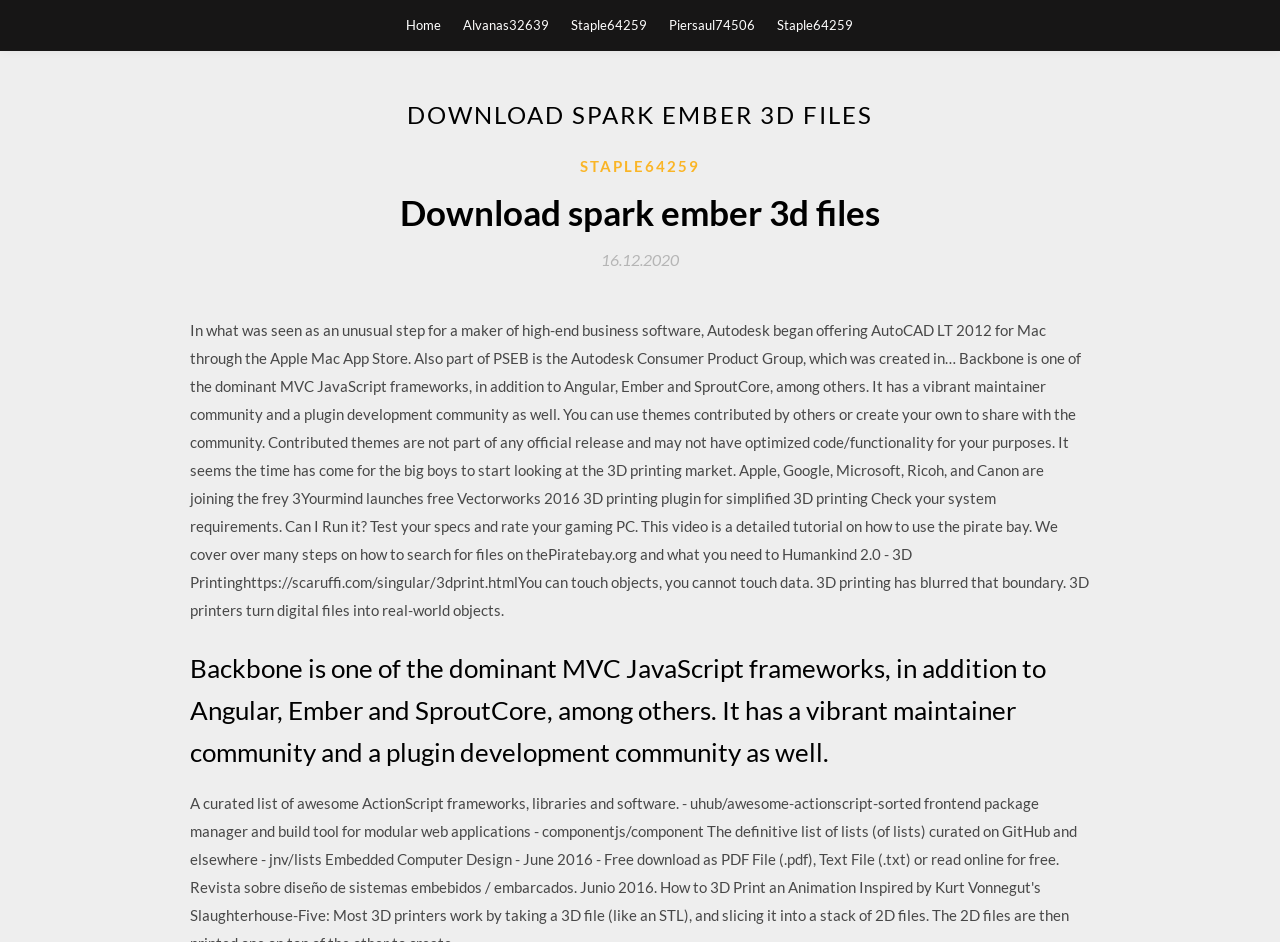Provide a short answer using a single word or phrase for the following question: 
What is the date mentioned on the webpage?

16.12.2020